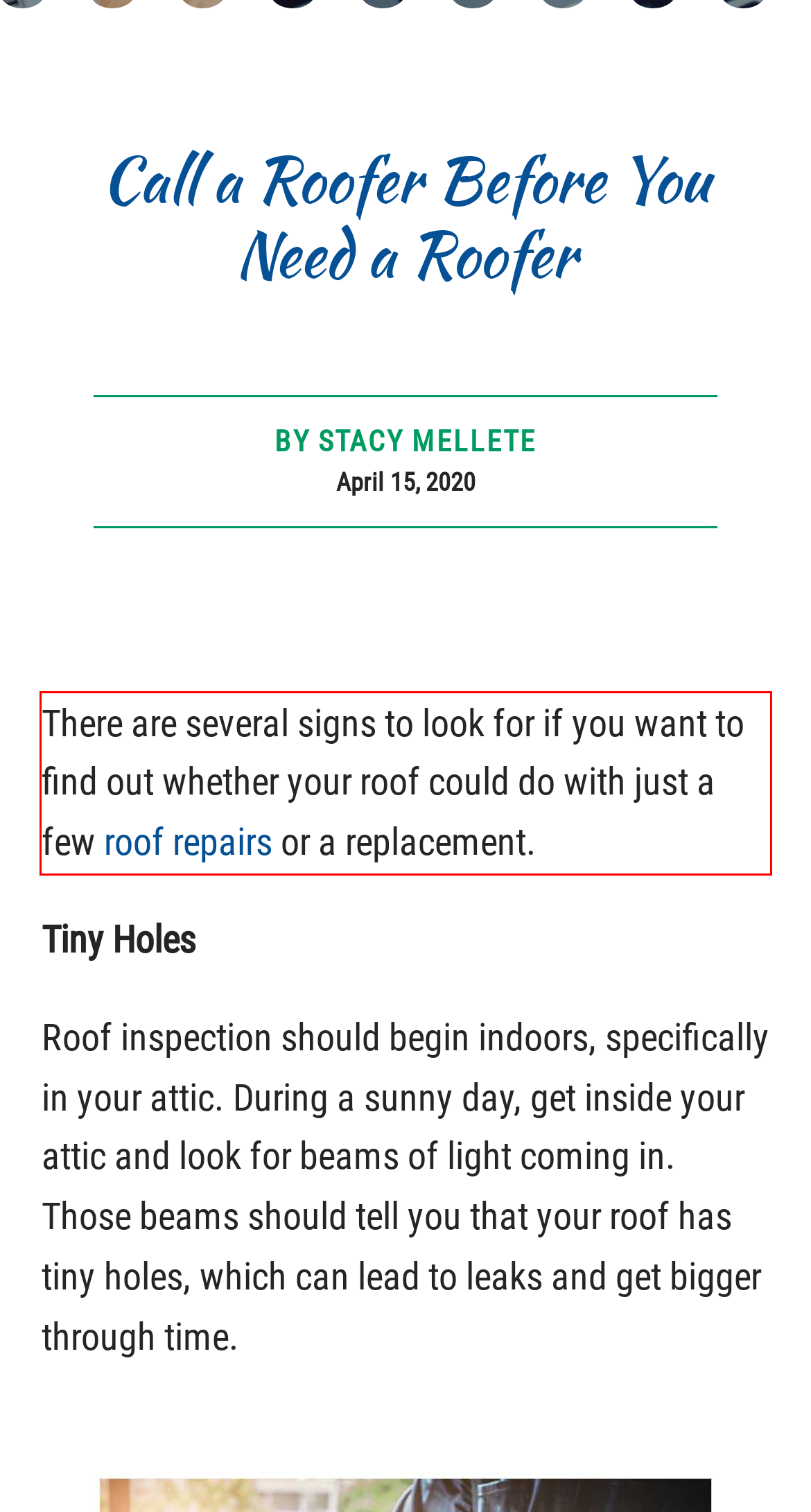Using the provided screenshot of a webpage, recognize and generate the text found within the red rectangle bounding box.

There are several signs to look for if you want to find out whether your roof could do with just a few roof repairs or a replacement.